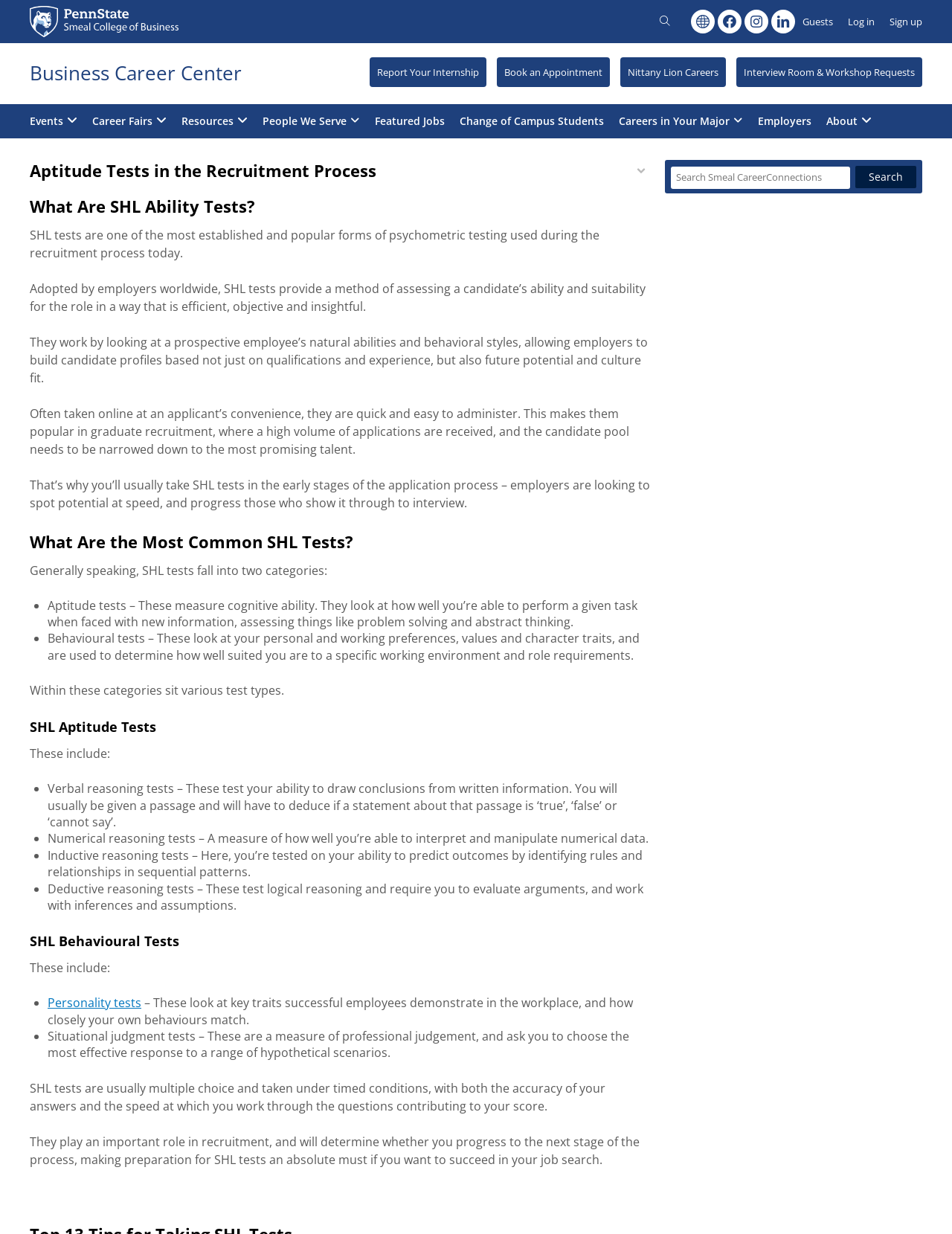What is the name of the college?
Please craft a detailed and exhaustive response to the question.

I found the answer by looking at the top-left corner of the webpage, where it says 'PennState Smeal College of Business'. This suggests that the webpage is affiliated with Smeal College of Business.